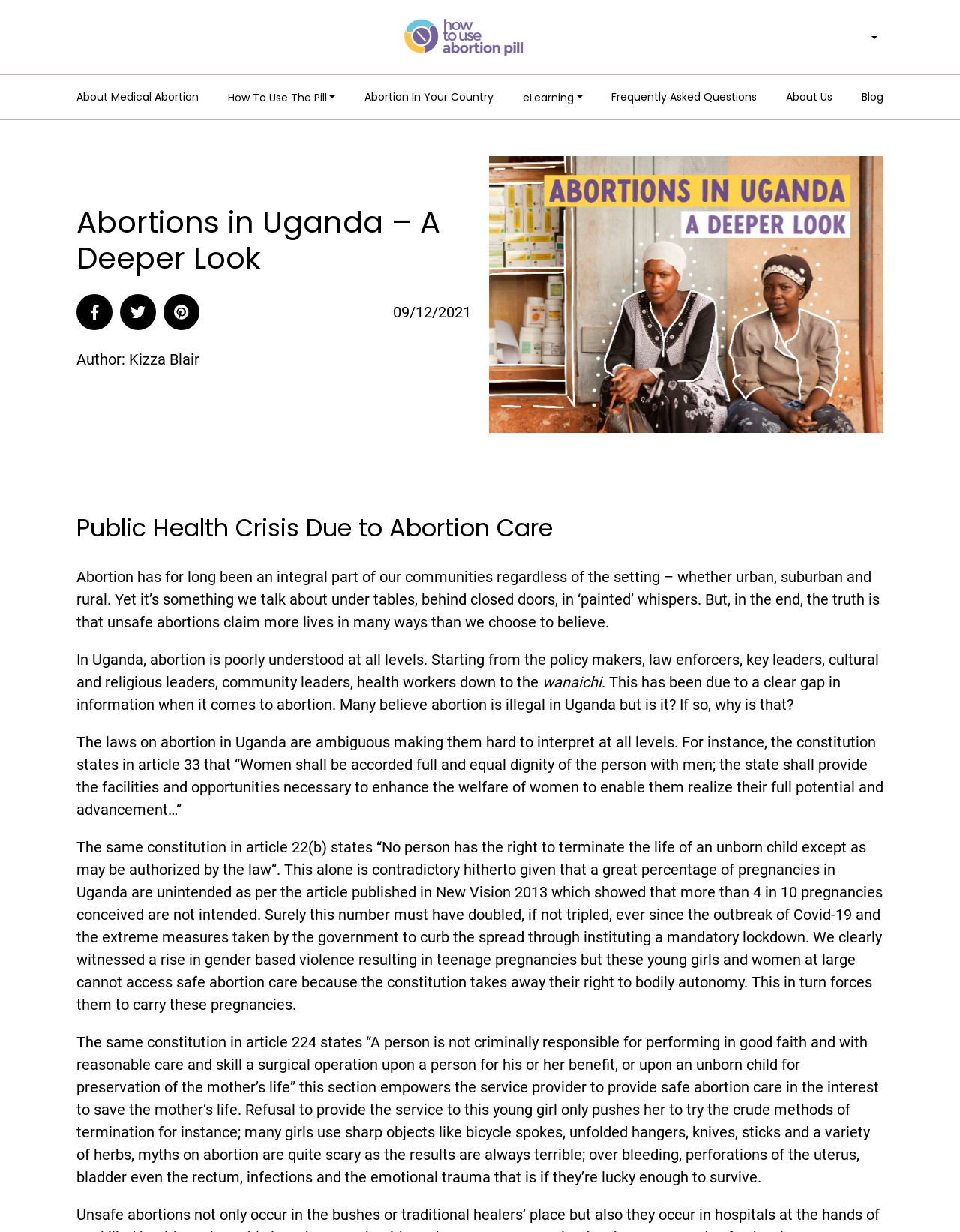Using a single word or phrase, answer the following question: 
What is the image on the webpage depicting?

Women buying safe medical abortion pill